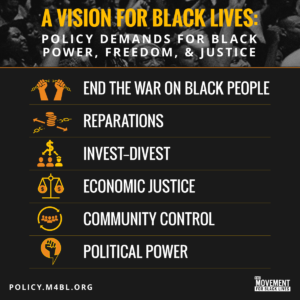Reply to the question with a single word or phrase:
How many policy demands are listed?

6